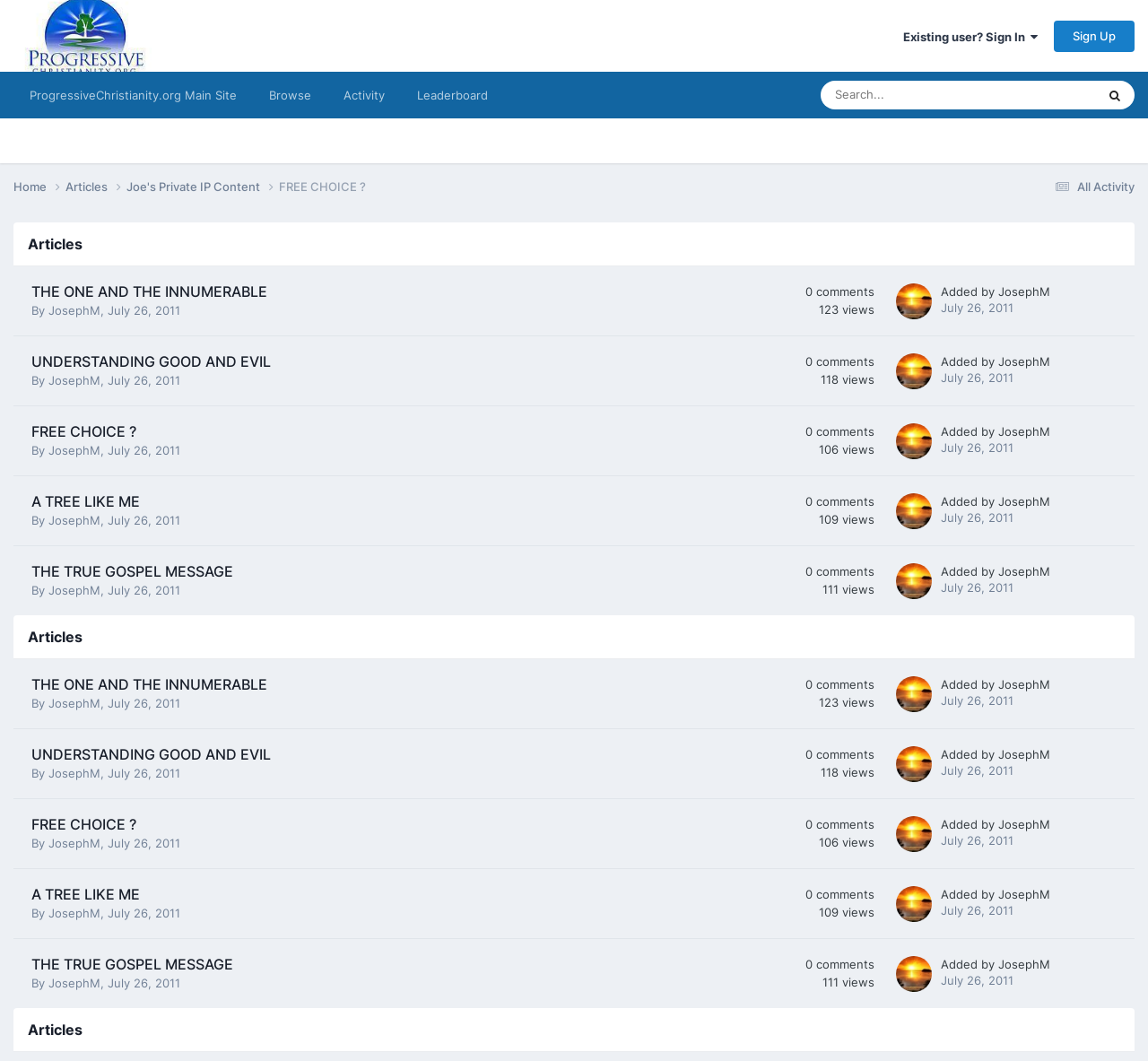Please locate the bounding box coordinates of the element that should be clicked to complete the given instruction: "Click the 'phyxtgears' link".

None